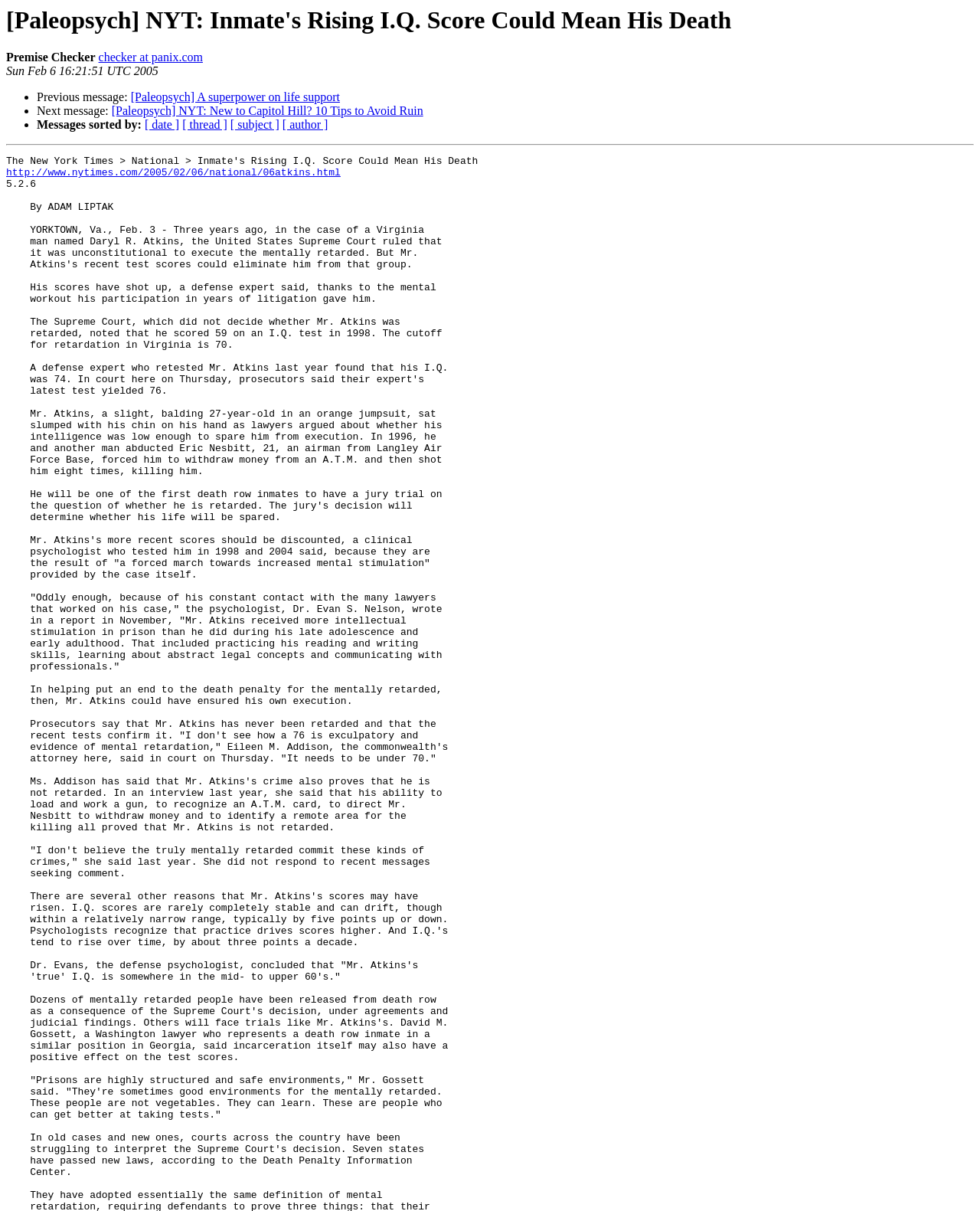Determine the bounding box coordinates of the region that needs to be clicked to achieve the task: "Check the previous message".

[0.133, 0.075, 0.347, 0.086]